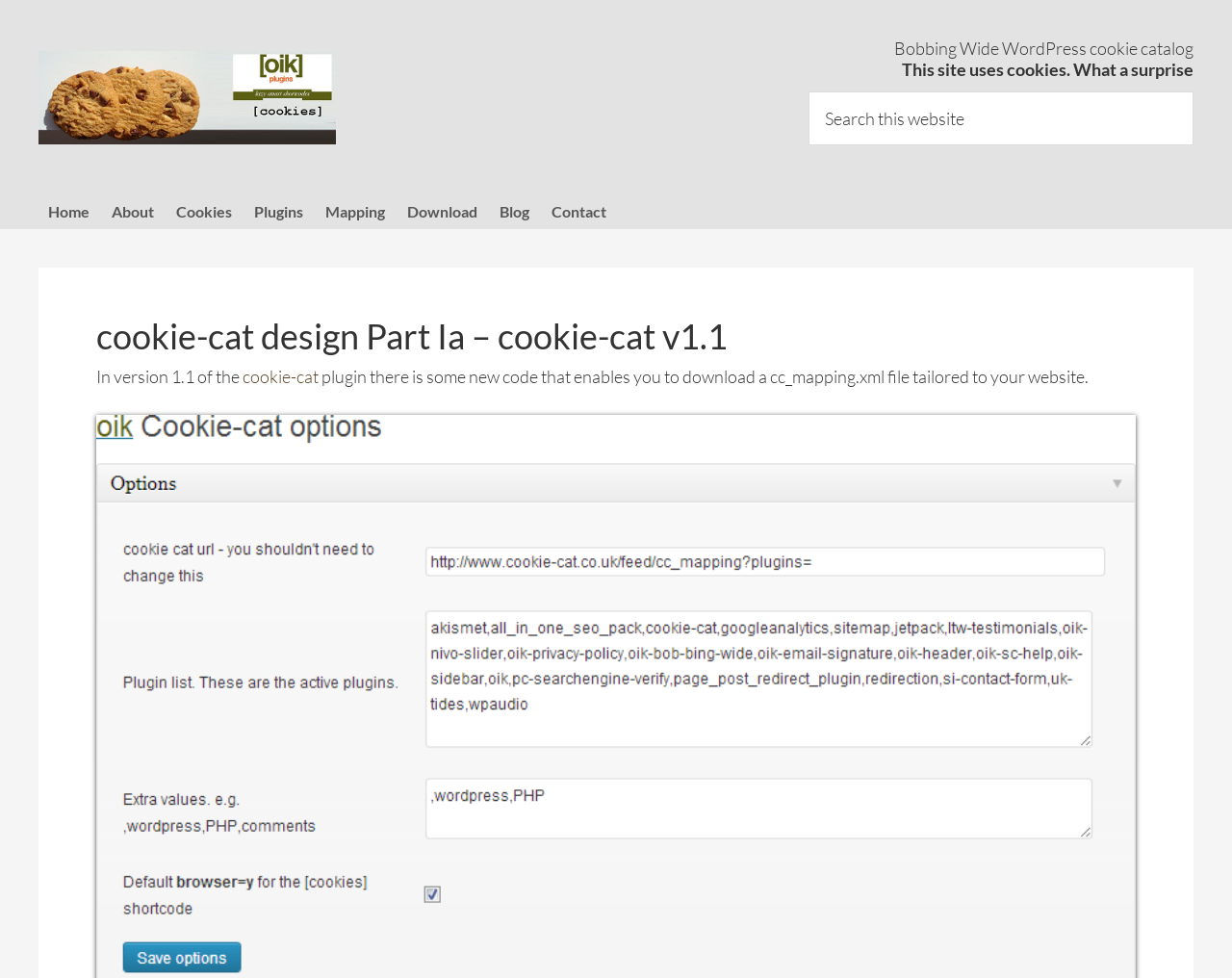Provide a one-word or brief phrase answer to the question:
How many navigation links are there?

8